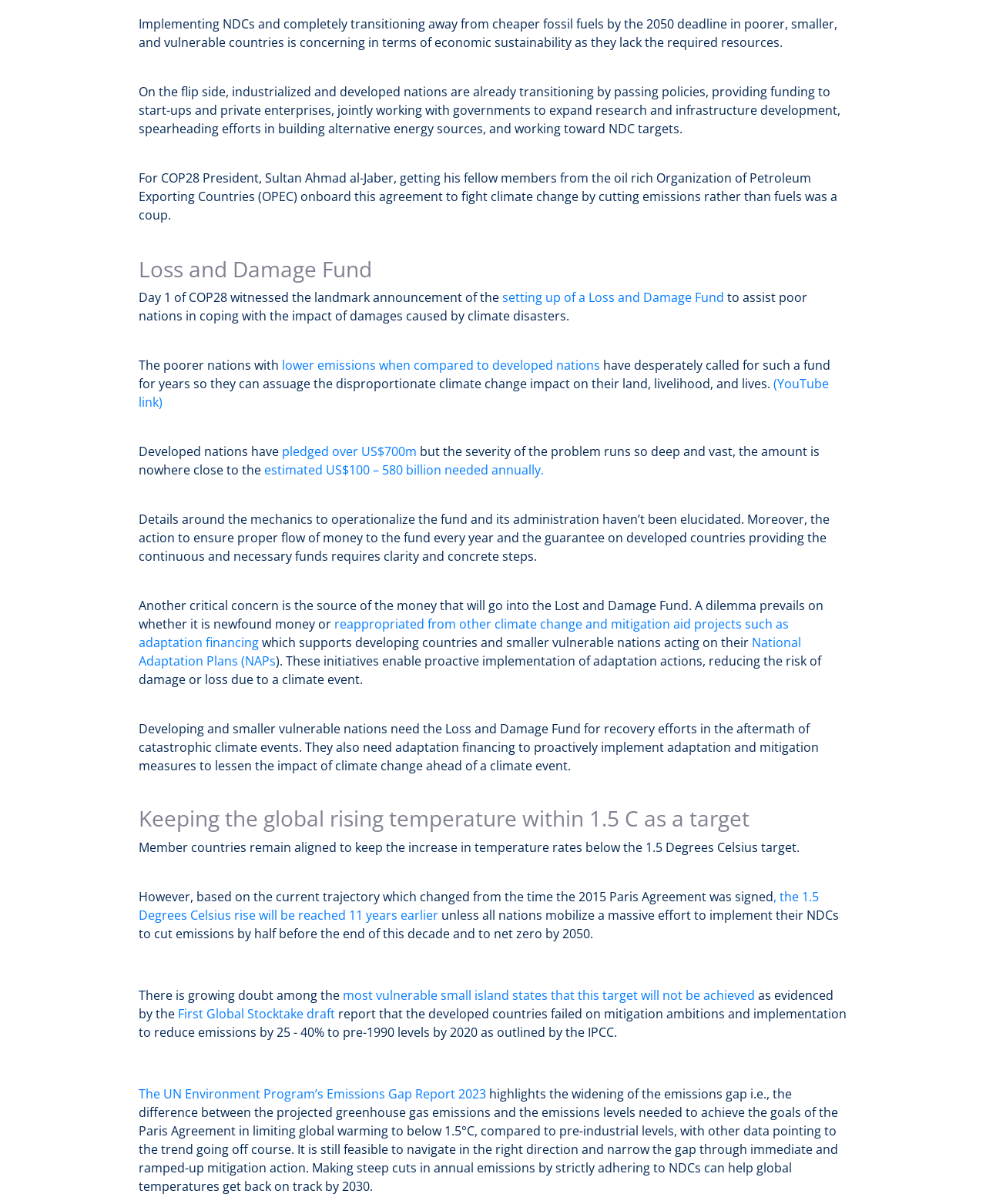Locate the UI element described as follows: "reappropriated from other". Return the bounding box coordinates as four float numbers between 0 and 1 in the order [left, top, right, bottom].

[0.339, 0.511, 0.498, 0.526]